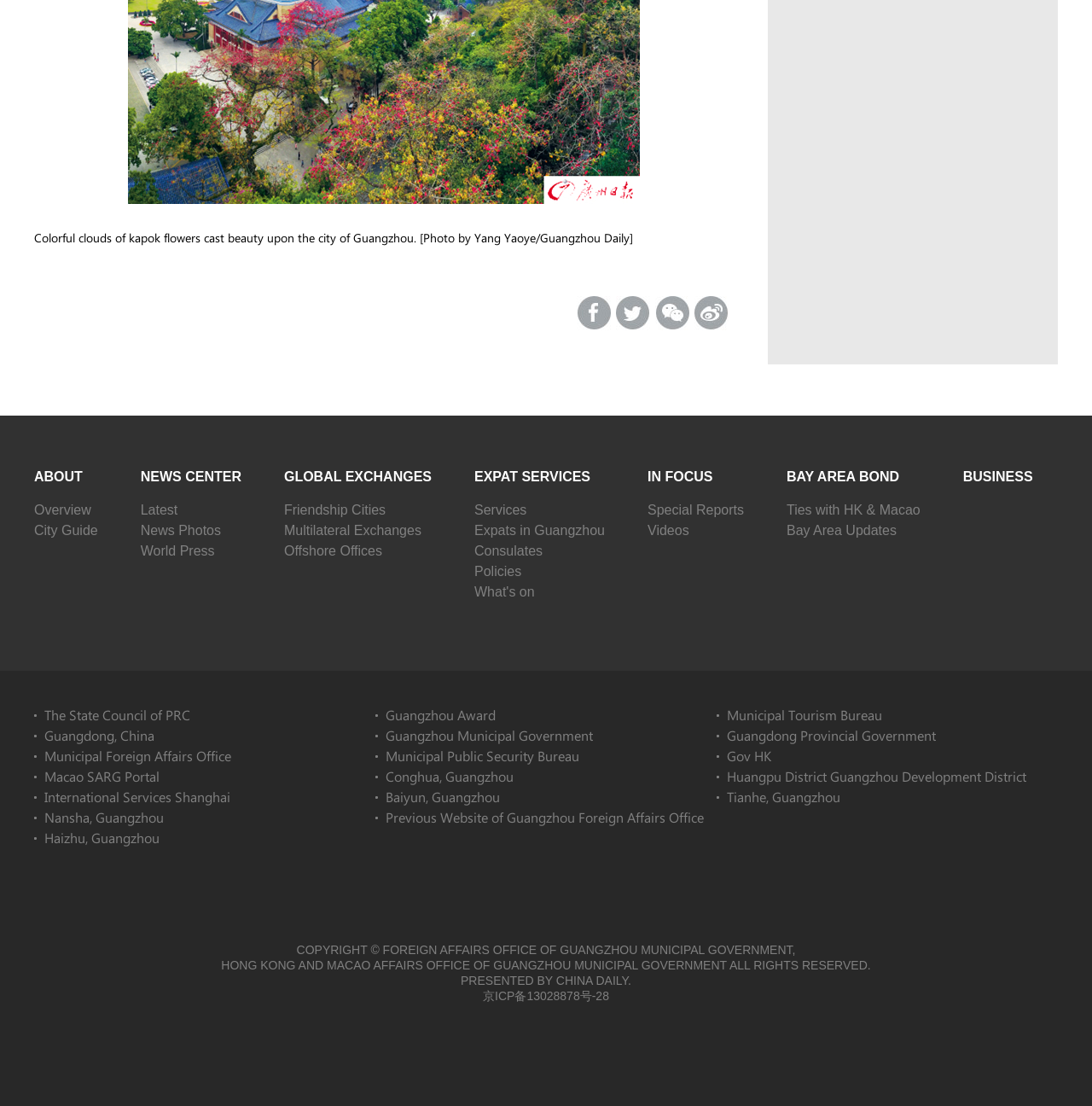Please determine the bounding box coordinates of the element to click on in order to accomplish the following task: "View City Guide". Ensure the coordinates are four float numbers ranging from 0 to 1, i.e., [left, top, right, bottom].

[0.031, 0.473, 0.09, 0.486]